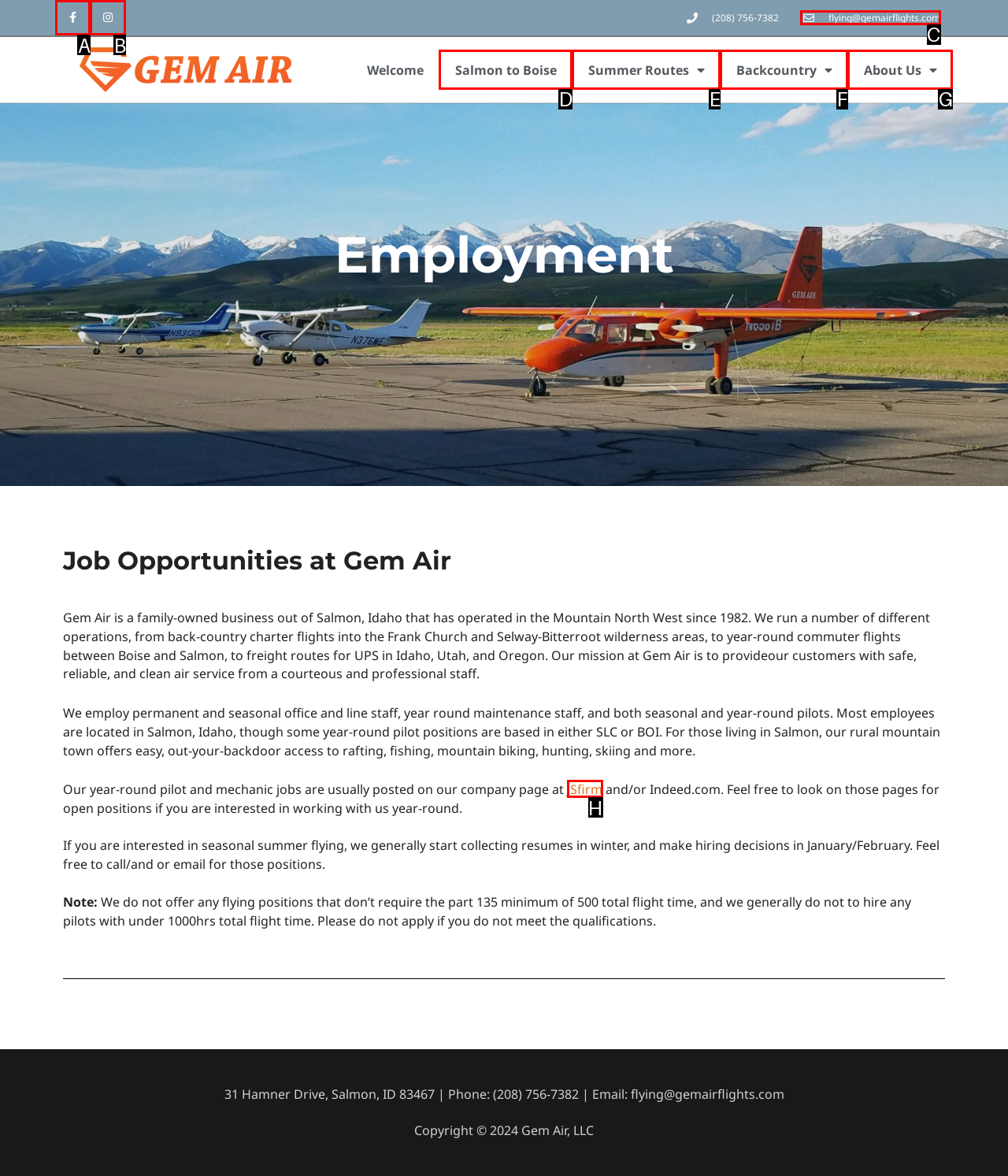Identify the HTML element that corresponds to the description: Salmon to Boise Provide the letter of the matching option directly from the choices.

D